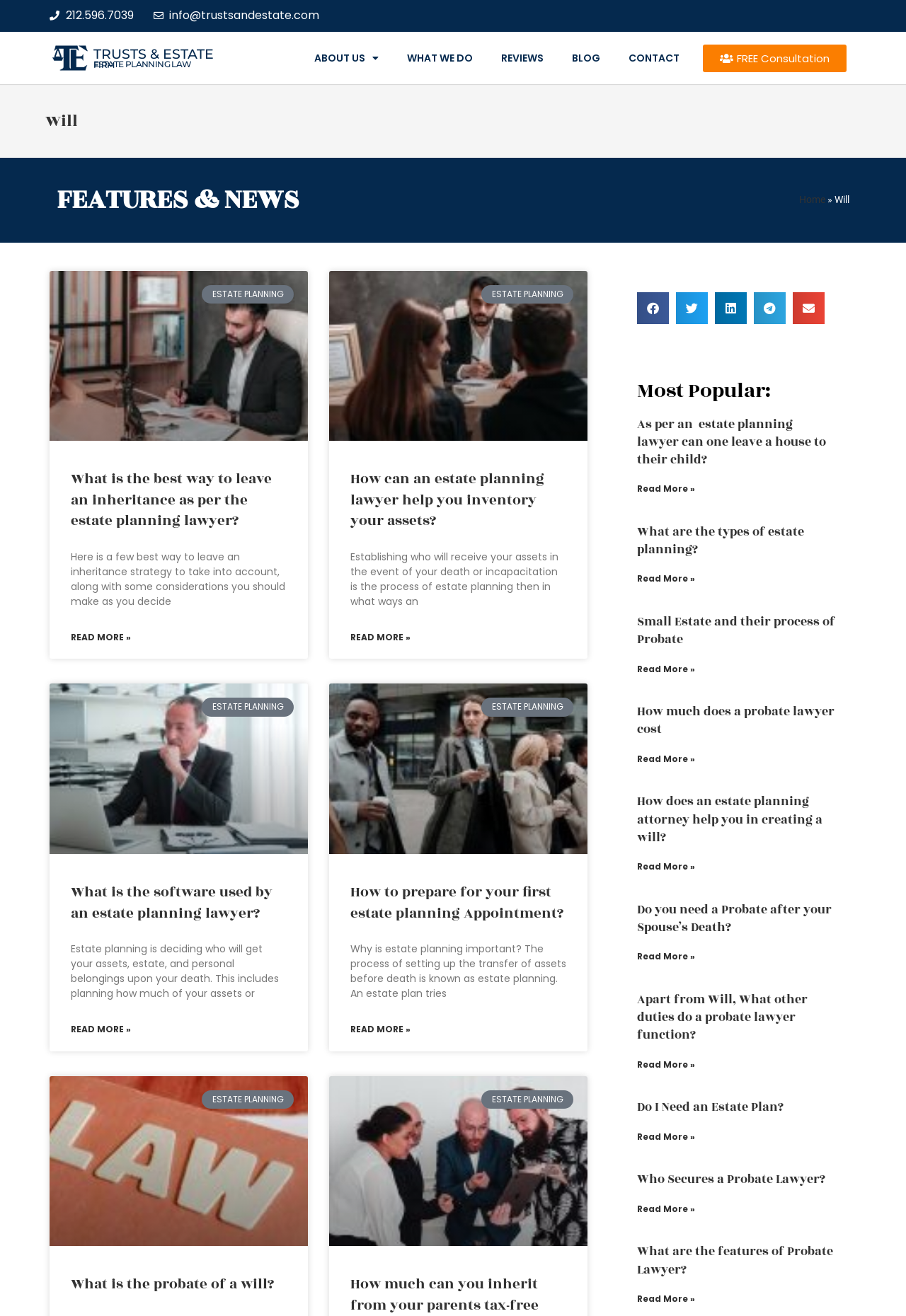Please provide a detailed answer to the question below based on the screenshot: 
What is the phone number to contact the attorney?

The phone number can be found at the top of the webpage, next to the email address, and is labeled as a link.